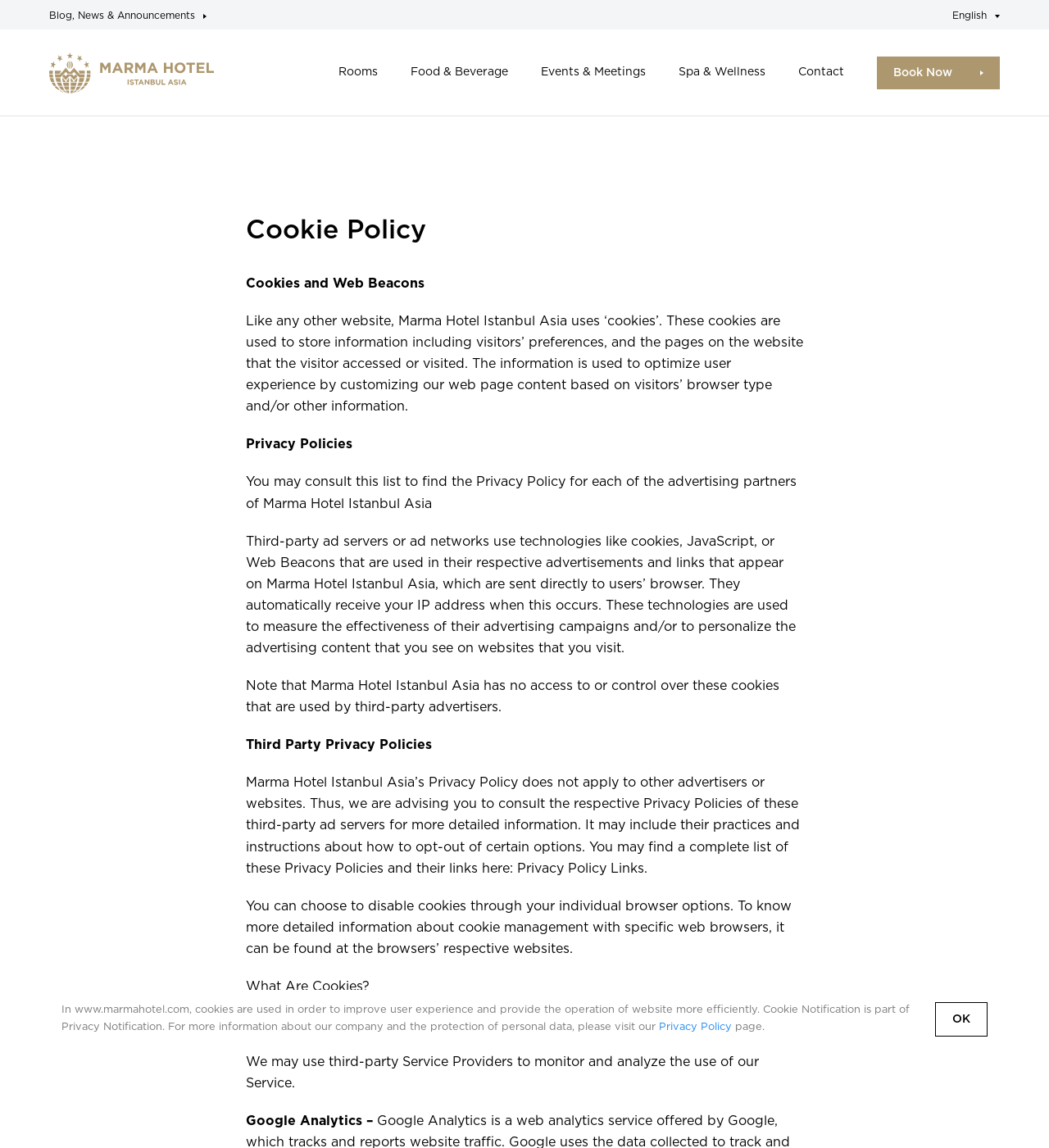Refer to the screenshot and answer the following question in detail:
How many main navigation links are there?

I counted the main navigation links at the top of the webpage, which are 'Rooms', 'Food & Beverage', 'Events & Meetings', 'Spa & Wellness', and 'Contact'. There are 5 links in total.